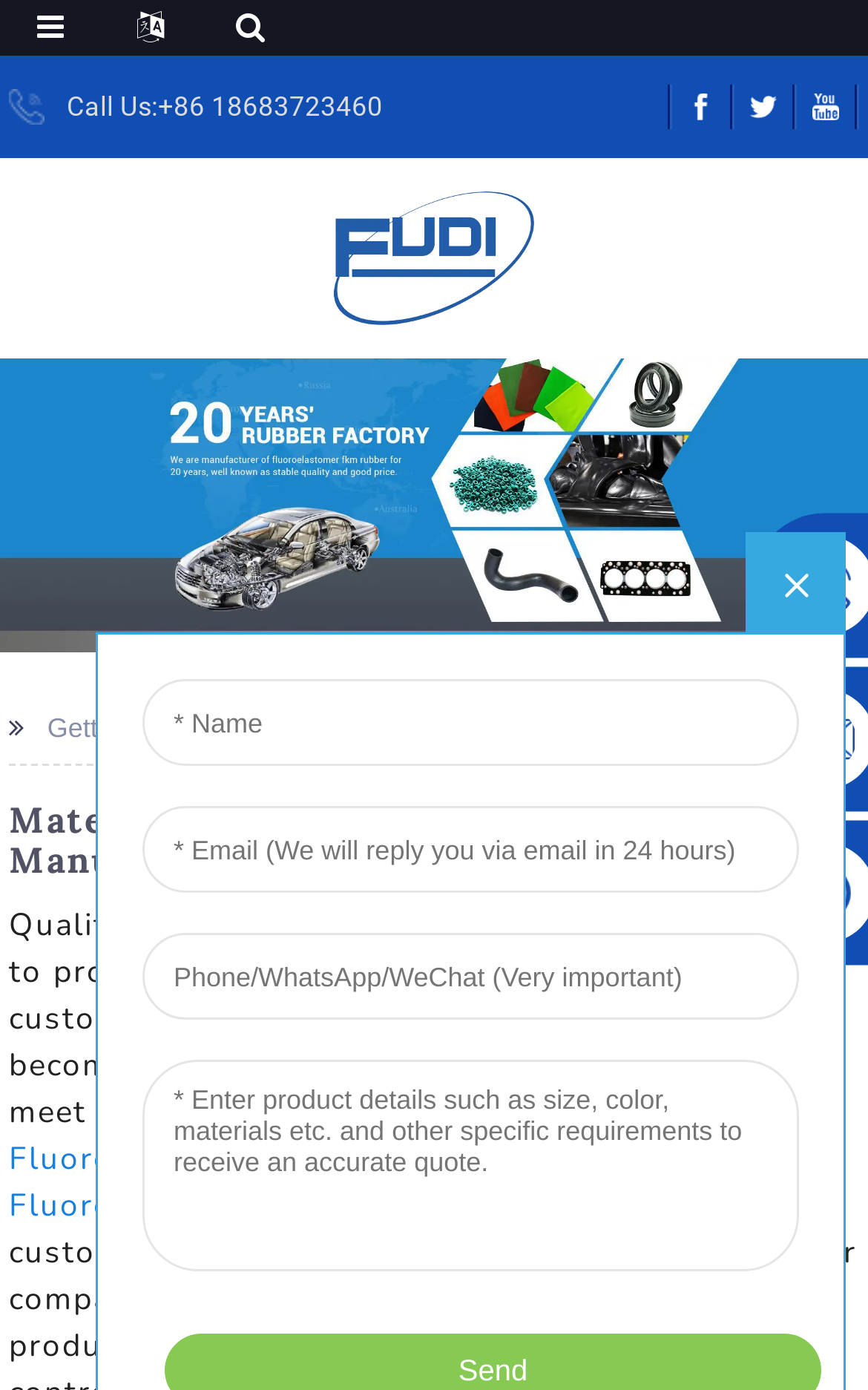What is the type of rubber mentioned?
Look at the image and provide a detailed response to the question.

One of the links on the webpage mentions 'Fluoroelastomer Rubber', which is a type of rubber.